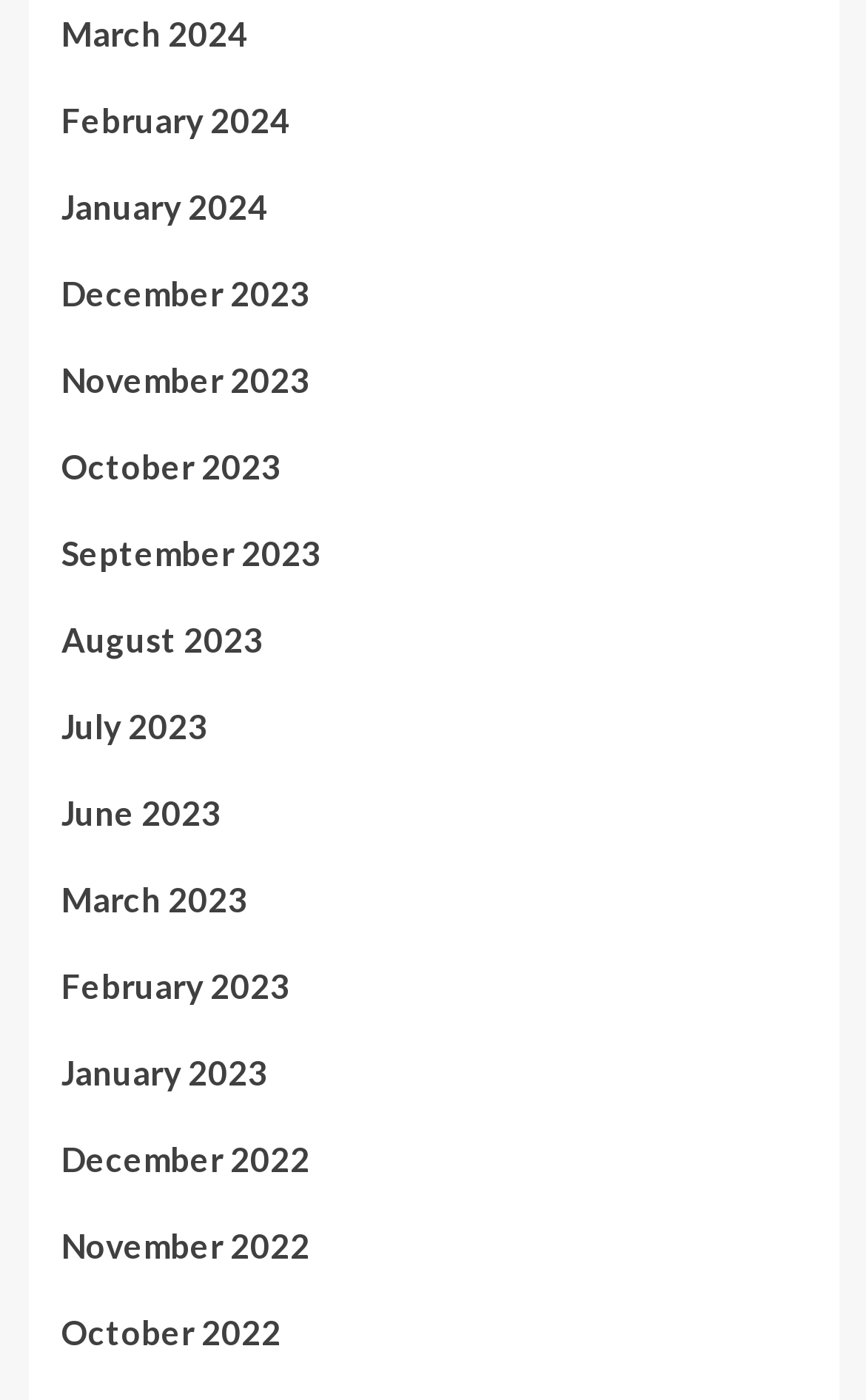Predict the bounding box coordinates of the area that should be clicked to accomplish the following instruction: "view March 2024". The bounding box coordinates should consist of four float numbers between 0 and 1, i.e., [left, top, right, bottom].

[0.071, 0.004, 0.929, 0.066]